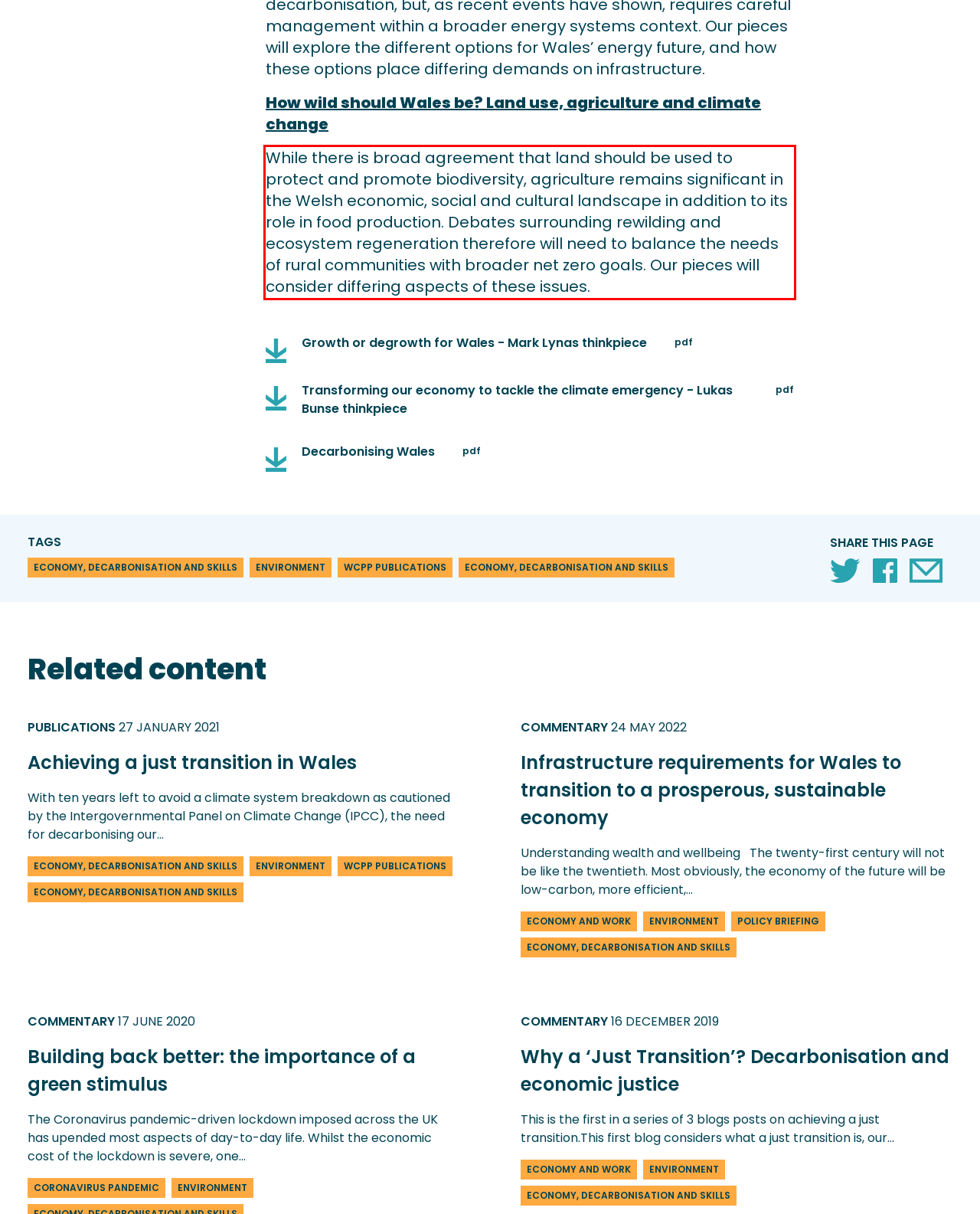From the given screenshot of a webpage, identify the red bounding box and extract the text content within it.

While there is broad agreement that land should be used to protect and promote biodiversity, agriculture remains significant in the Welsh economic, social and cultural landscape in addition to its role in food production. Debates surrounding rewilding and ecosystem regeneration therefore will need to balance the needs of rural communities with broader net zero goals. Our pieces will consider differing aspects of these issues.